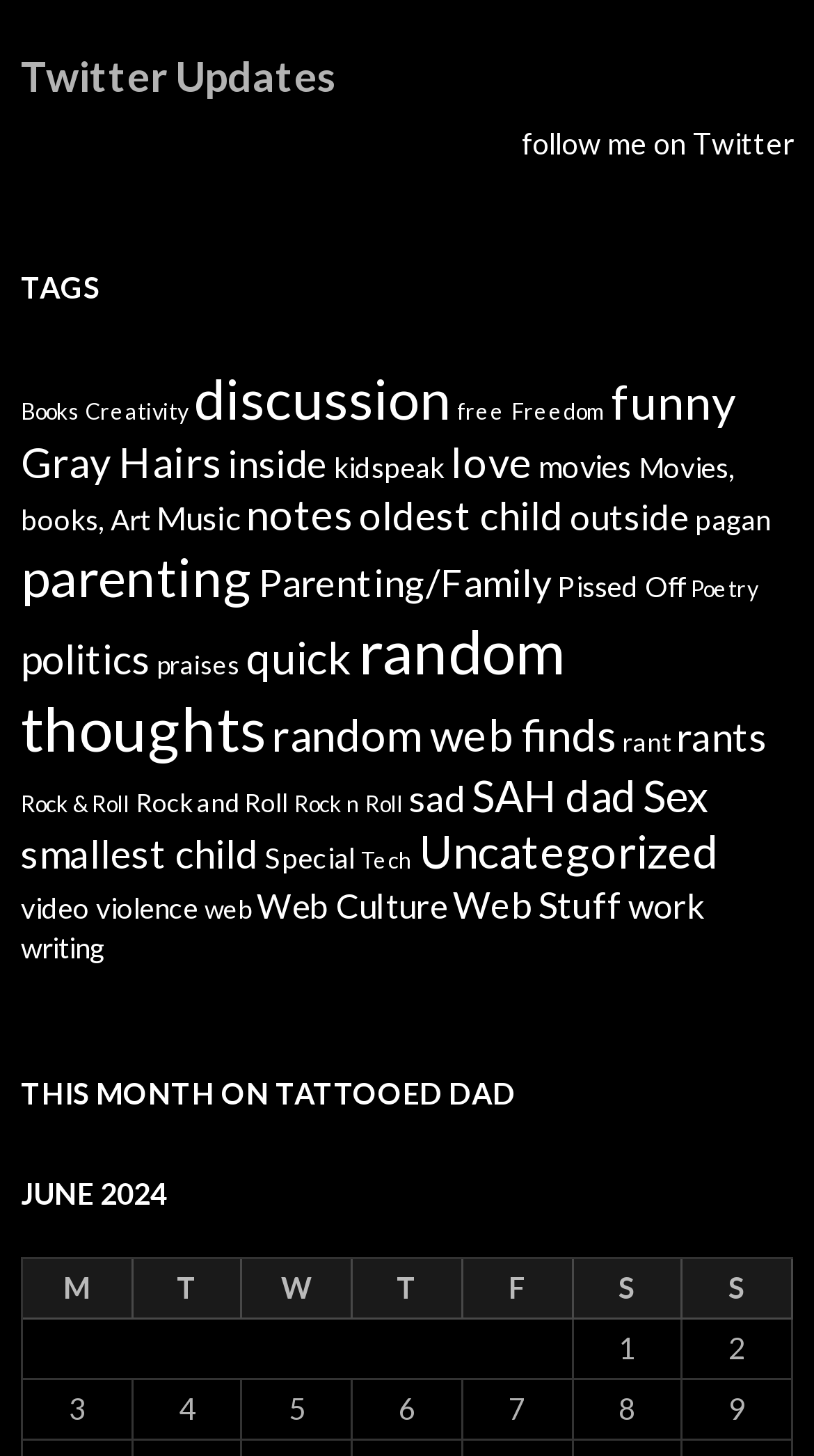How many links are under the 'TAGS' heading? Based on the screenshot, please respond with a single word or phrase.

24